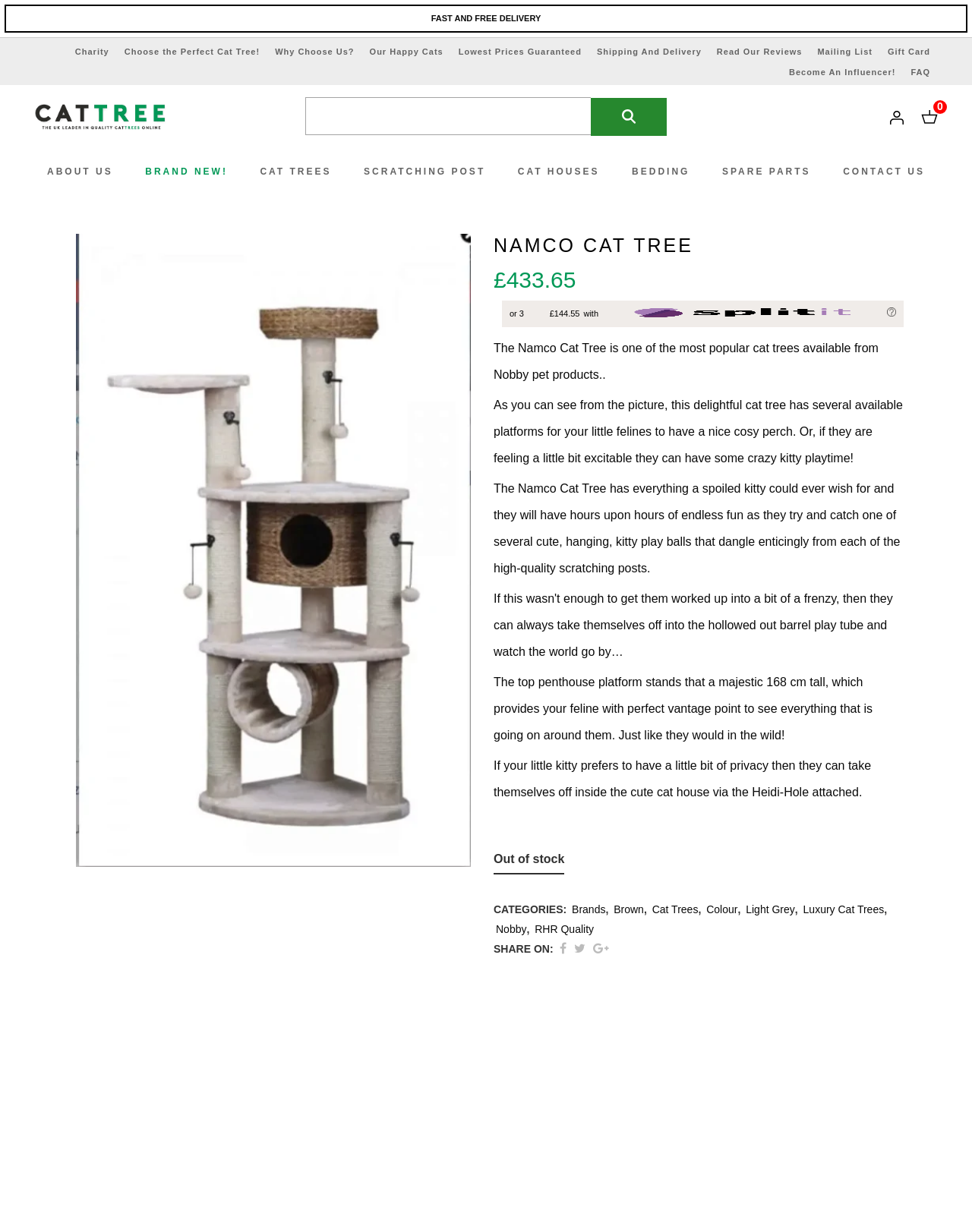What is the color of the cat tree?
Based on the image, answer the question with as much detail as possible.

I found the color of the cat tree by looking at the text elements on the webpage. Specifically, I found the link element with the text 'Brown' which is likely to be the color of the cat tree.